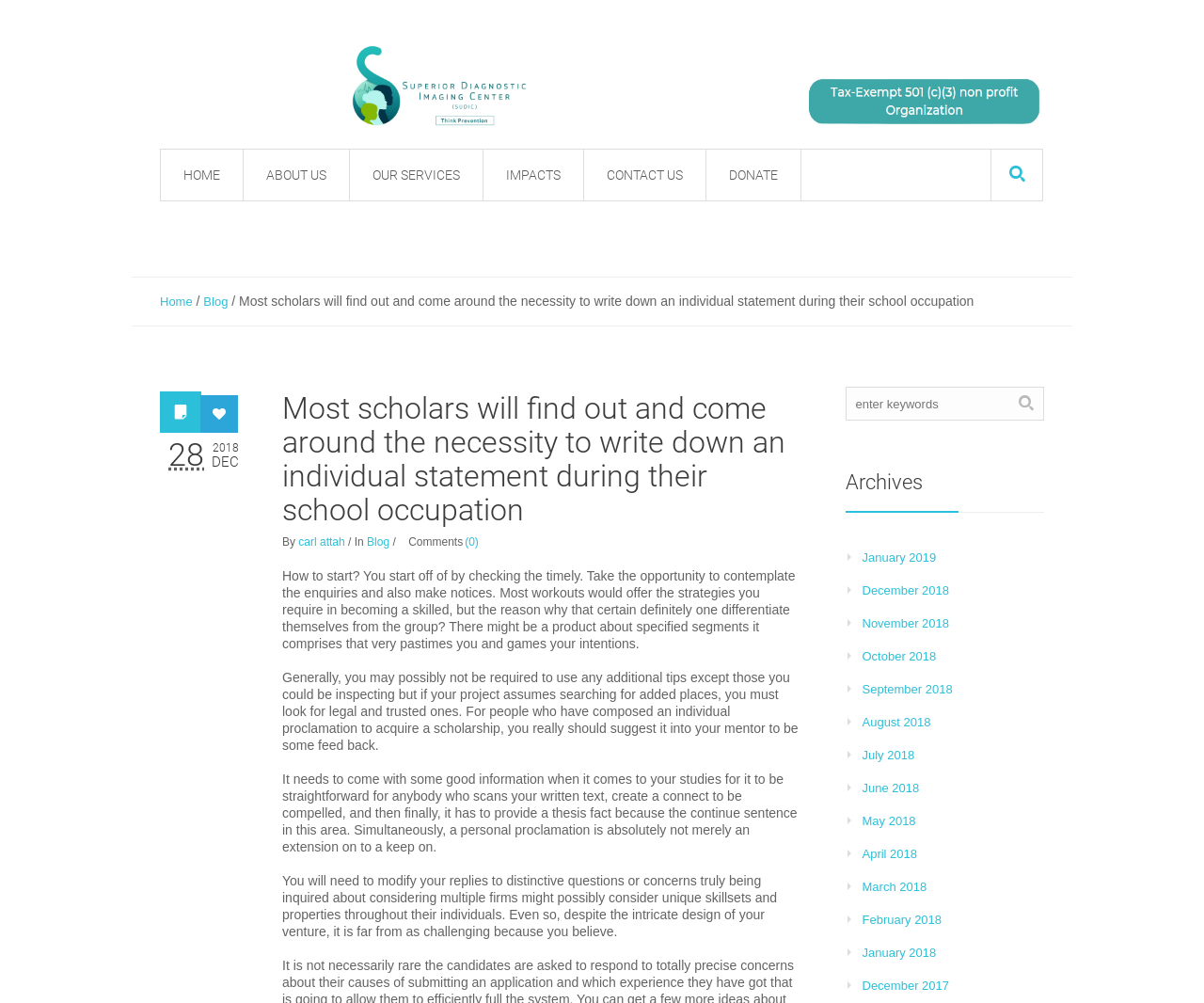How many links are there in the archives section?
Kindly answer the question with as much detail as you can.

The archives section is located on the right side of the webpage and contains links to different months and years. By counting the links, we can see that there are 12 links in total, ranging from January 2019 to December 2017.